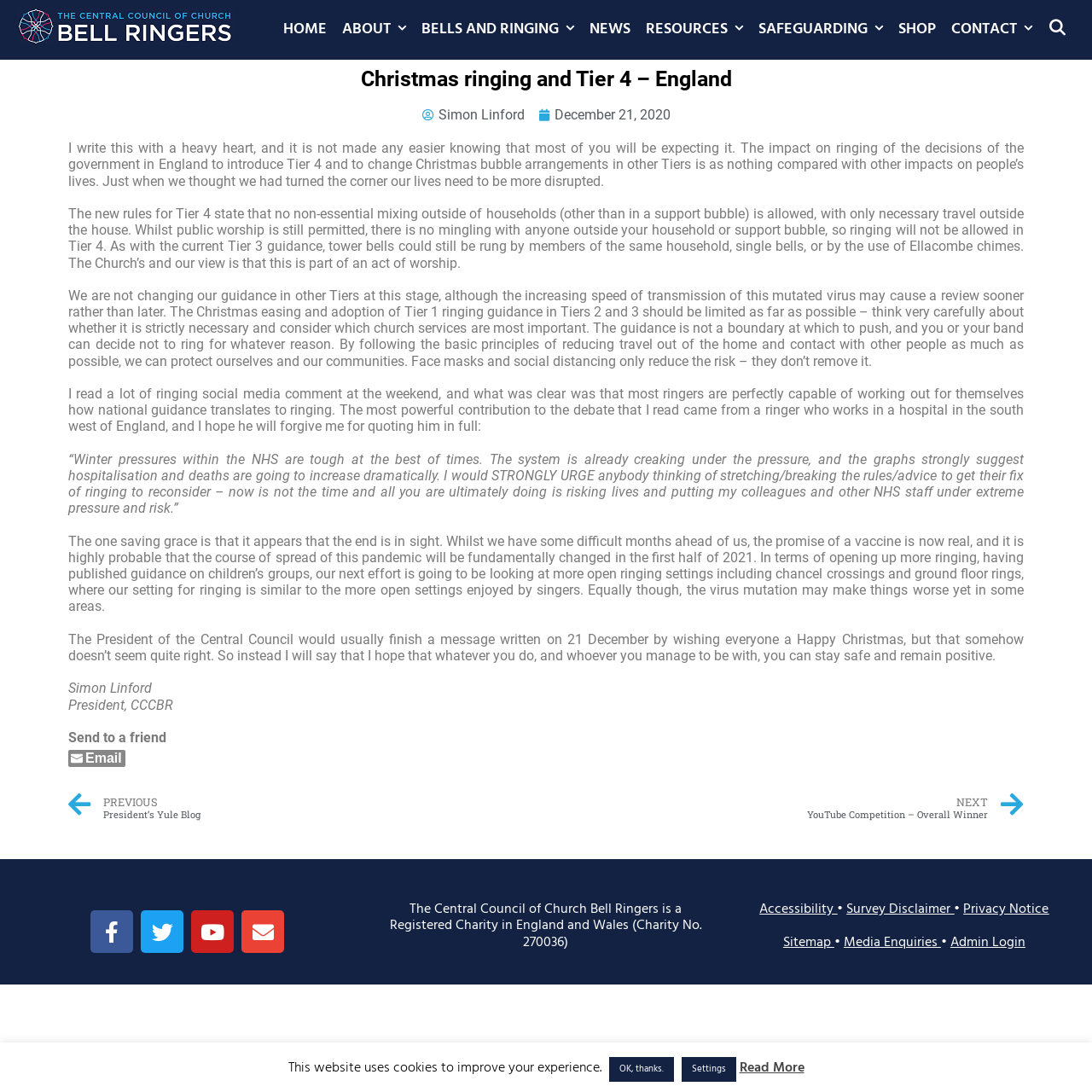What is the name of the organization?
Using the image as a reference, give an elaborate response to the question.

I found the answer by looking at the top-left corner of the webpage, where it says 'Christmas ringing and Tier 4 – England – CCCBR'. CCCBR is likely the abbreviation for the organization's name.